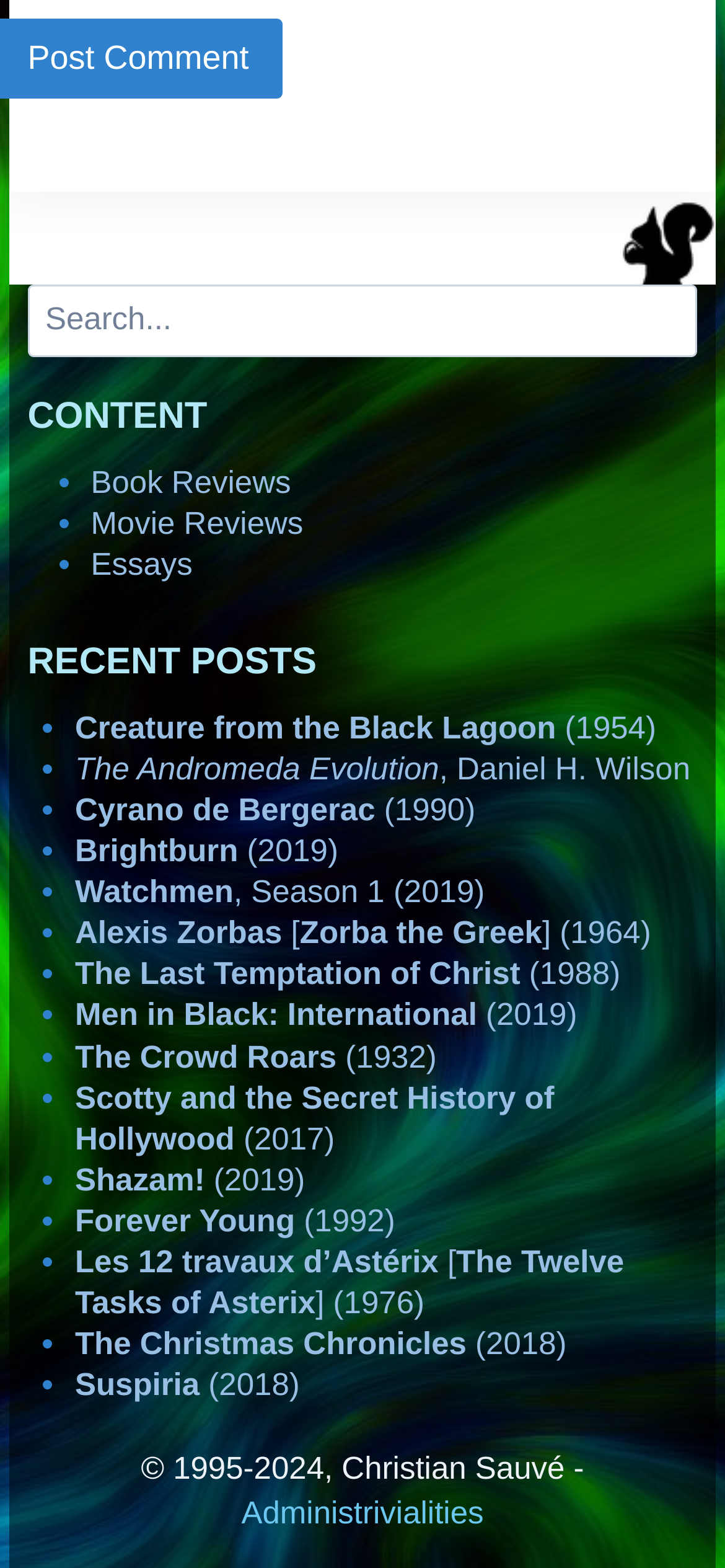Identify the bounding box coordinates for the element that needs to be clicked to fulfill this instruction: "Search for something". Provide the coordinates in the format of four float numbers between 0 and 1: [left, top, right, bottom].

[0.038, 0.181, 0.962, 0.228]